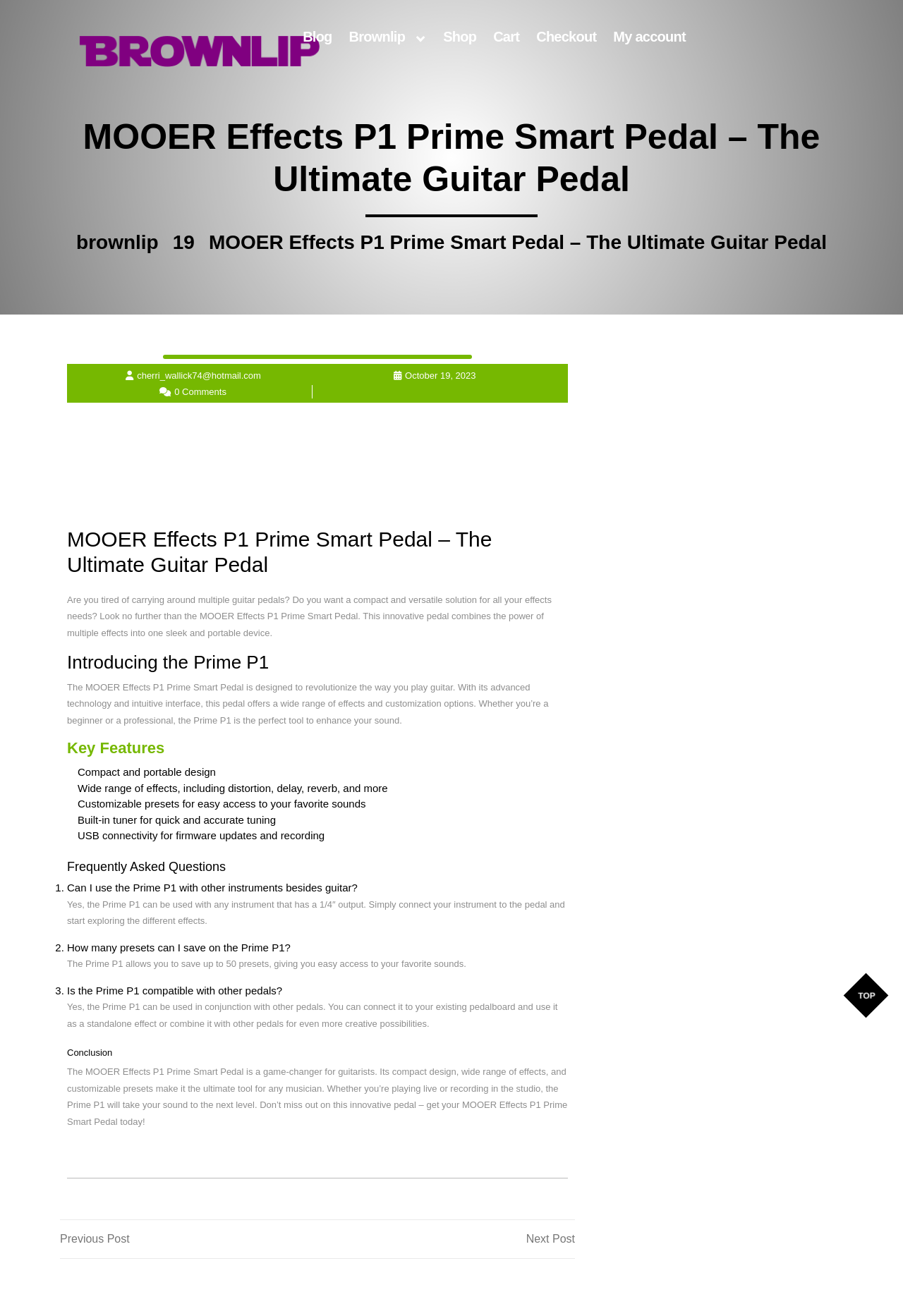Give a one-word or one-phrase response to the question:
How many presets can be saved on the Prime P1?

50